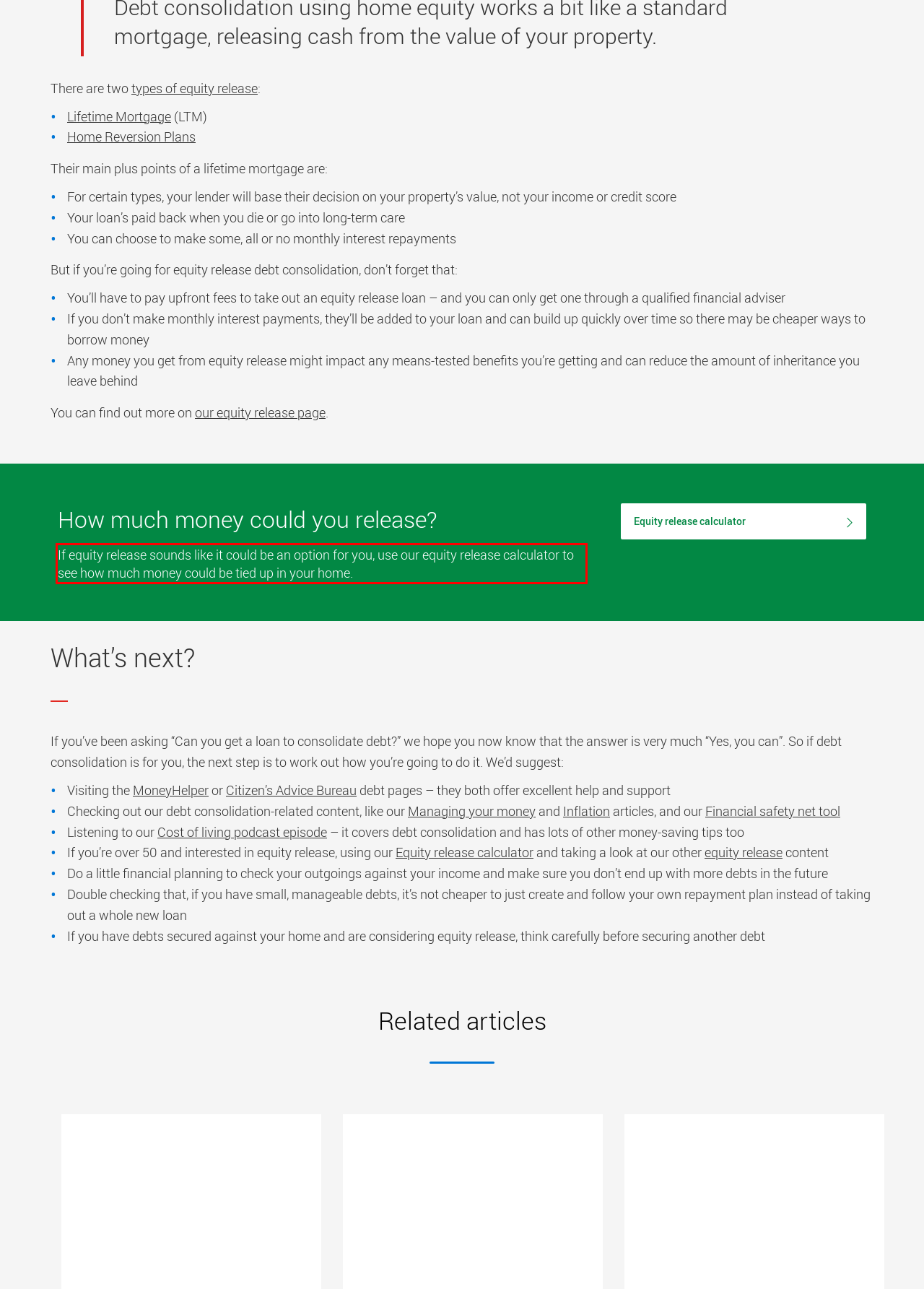There is a UI element on the webpage screenshot marked by a red bounding box. Extract and generate the text content from within this red box.

If equity release sounds like it could be an option for you, use our equity release calculator to see how much money could be tied up in your home.